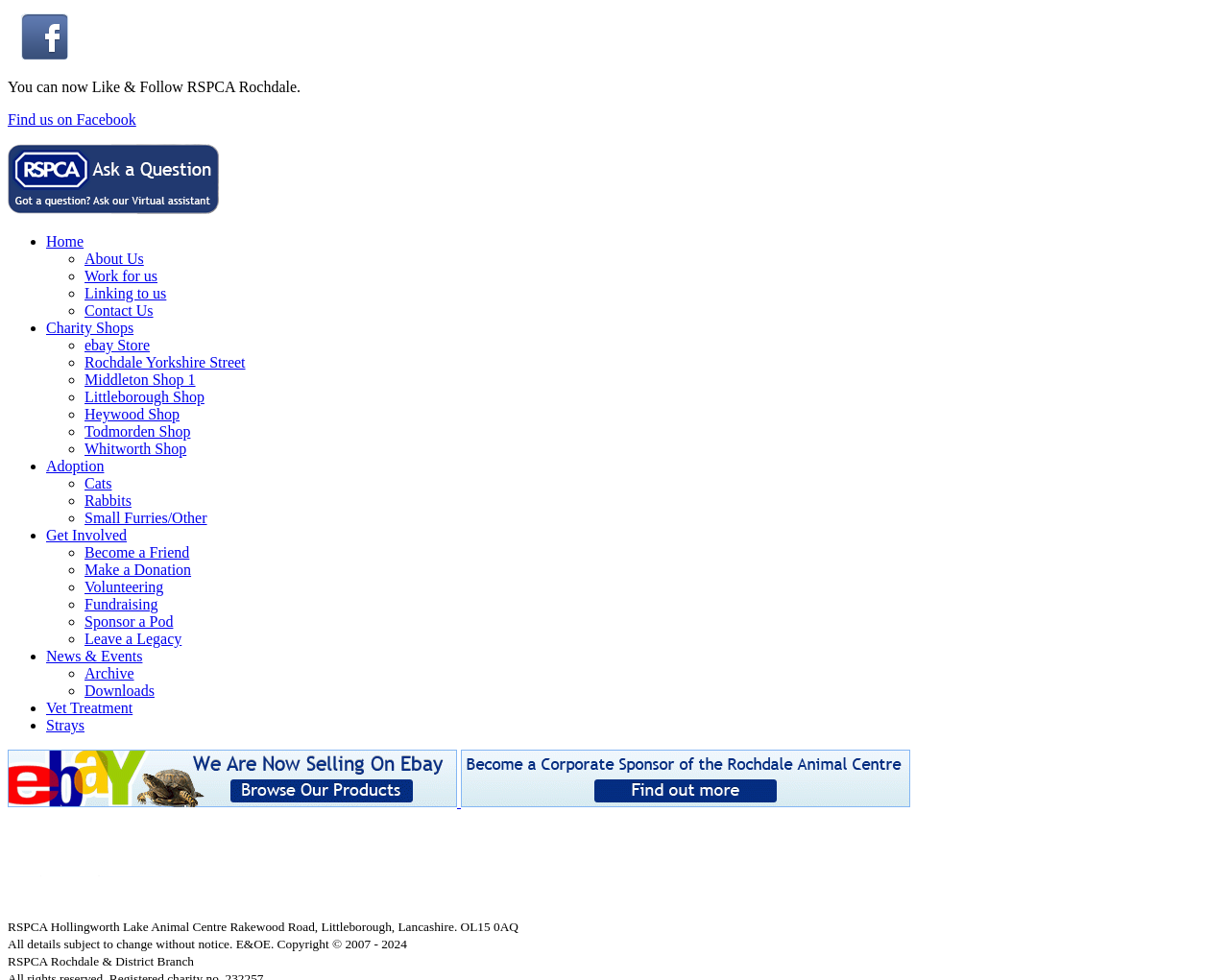Pinpoint the bounding box coordinates of the clickable area necessary to execute the following instruction: "Like & Follow RSPCA Rochdale on Facebook". The coordinates should be given as four float numbers between 0 and 1, namely [left, top, right, bottom].

[0.006, 0.113, 0.111, 0.13]